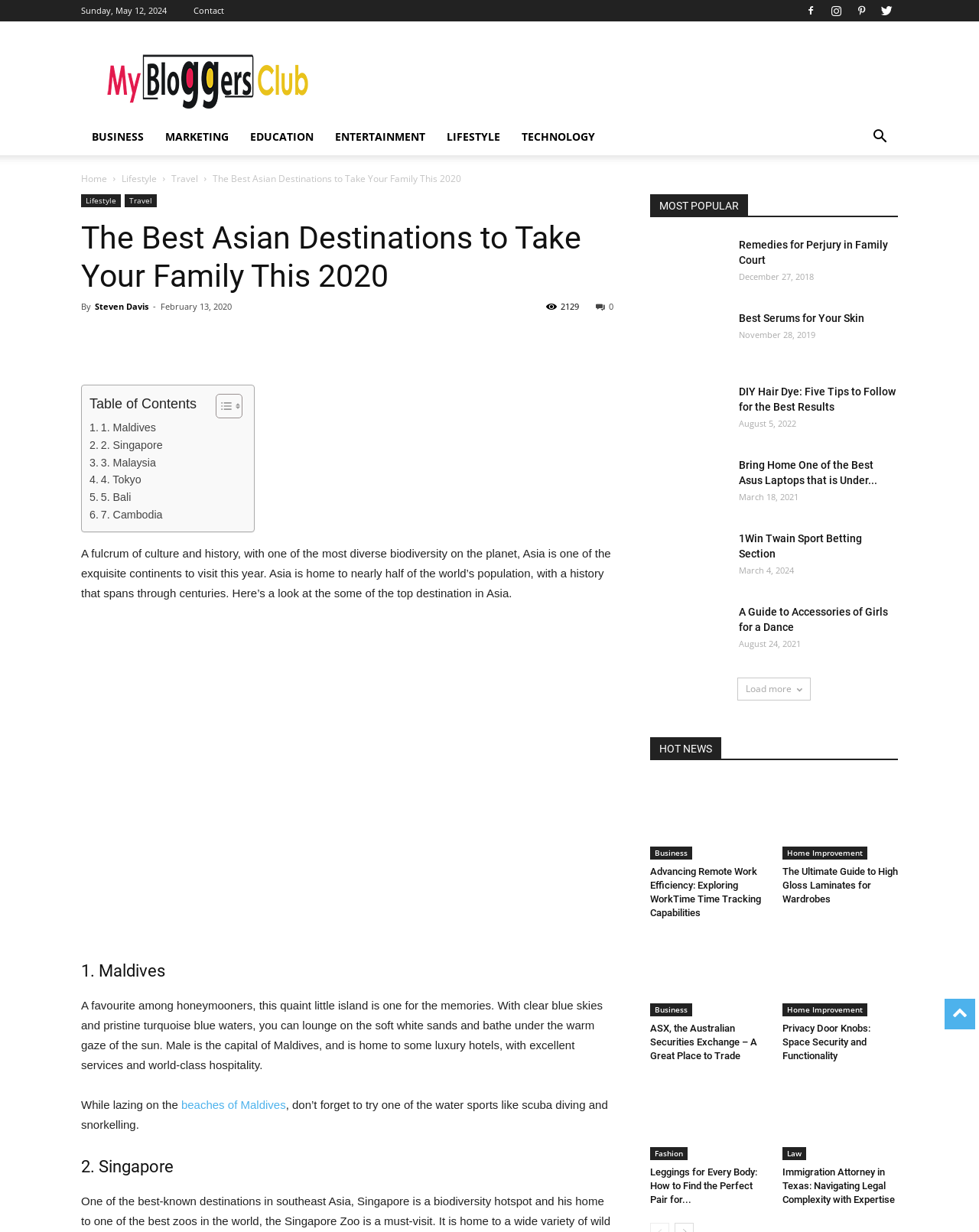Using the element description: "title="1Win Twain Sport Betting Section"", determine the bounding box coordinates for the specified UI element. The coordinates should be four float numbers between 0 and 1, [left, top, right, bottom].

[0.664, 0.431, 0.742, 0.474]